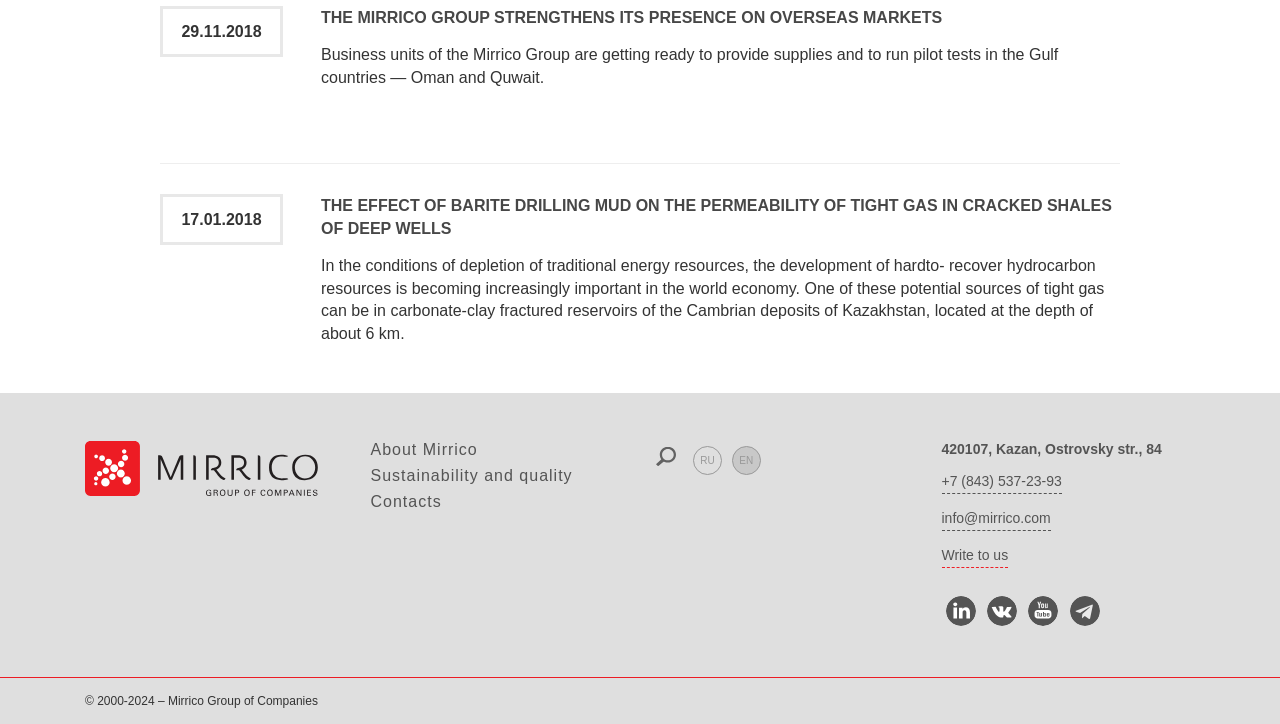Using the format (top-left x, top-left y, bottom-right x, bottom-right y), and given the element description, identify the bounding box coordinates within the screenshot: parent_node: Menu

[0.919, 0.74, 0.961, 0.815]